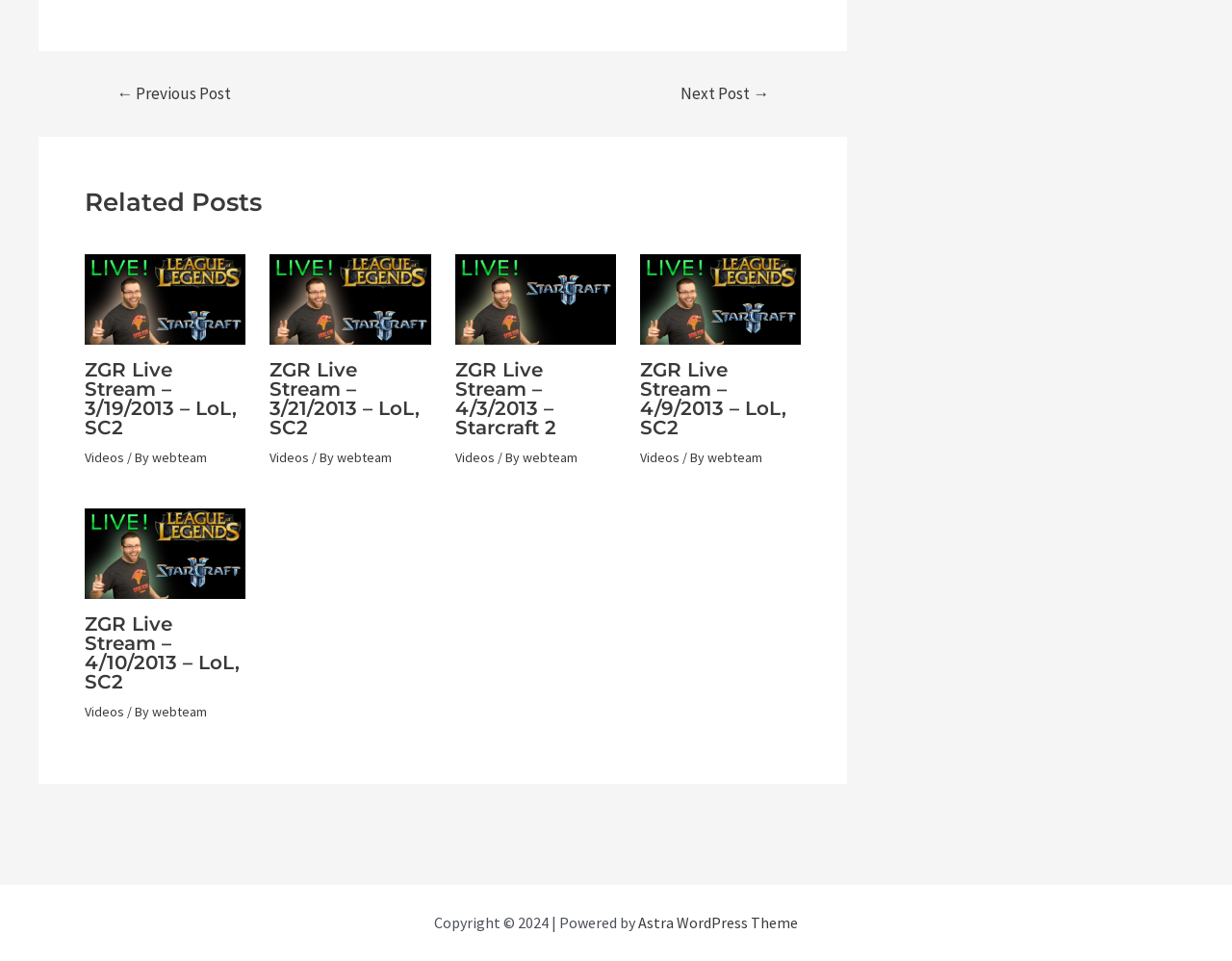Determine the bounding box coordinates of the clickable region to execute the instruction: "Click on the '← Previous Post' link". The coordinates should be four float numbers between 0 and 1, denoted as [left, top, right, bottom].

[0.074, 0.089, 0.207, 0.106]